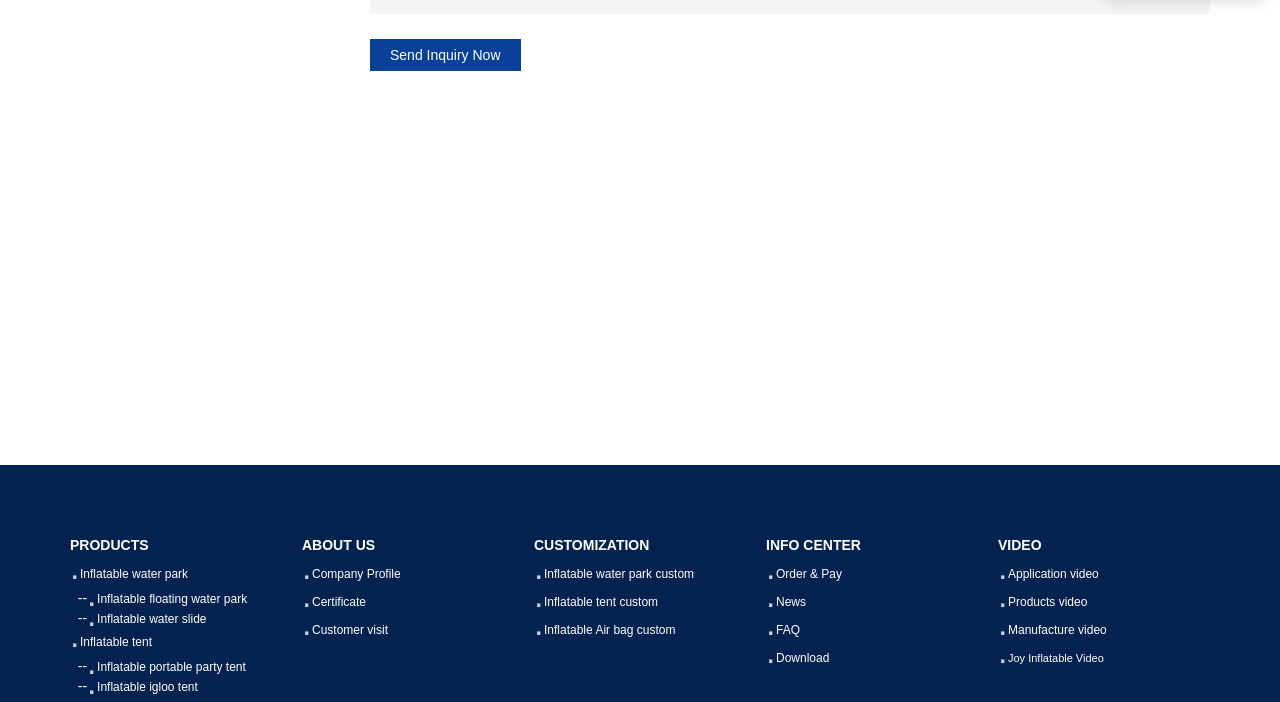Find the bounding box coordinates of the clickable region needed to perform the following instruction: "Customize inflatable water park". The coordinates should be provided as four float numbers between 0 and 1, i.e., [left, top, right, bottom].

[0.417, 0.798, 0.583, 0.838]